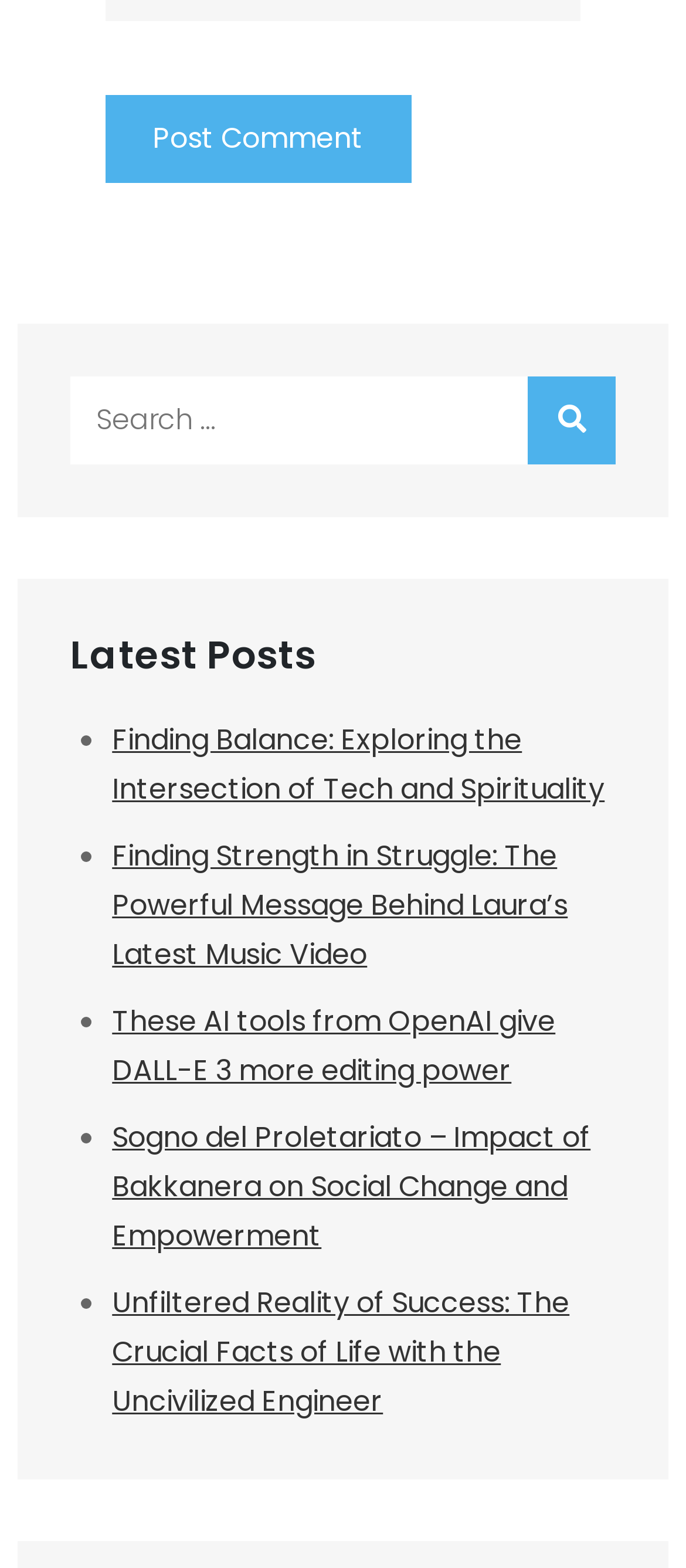Please specify the bounding box coordinates for the clickable region that will help you carry out the instruction: "Read 'Finding Balance: Exploring the Intersection of Tech and Spirituality'".

[0.163, 0.459, 0.881, 0.517]